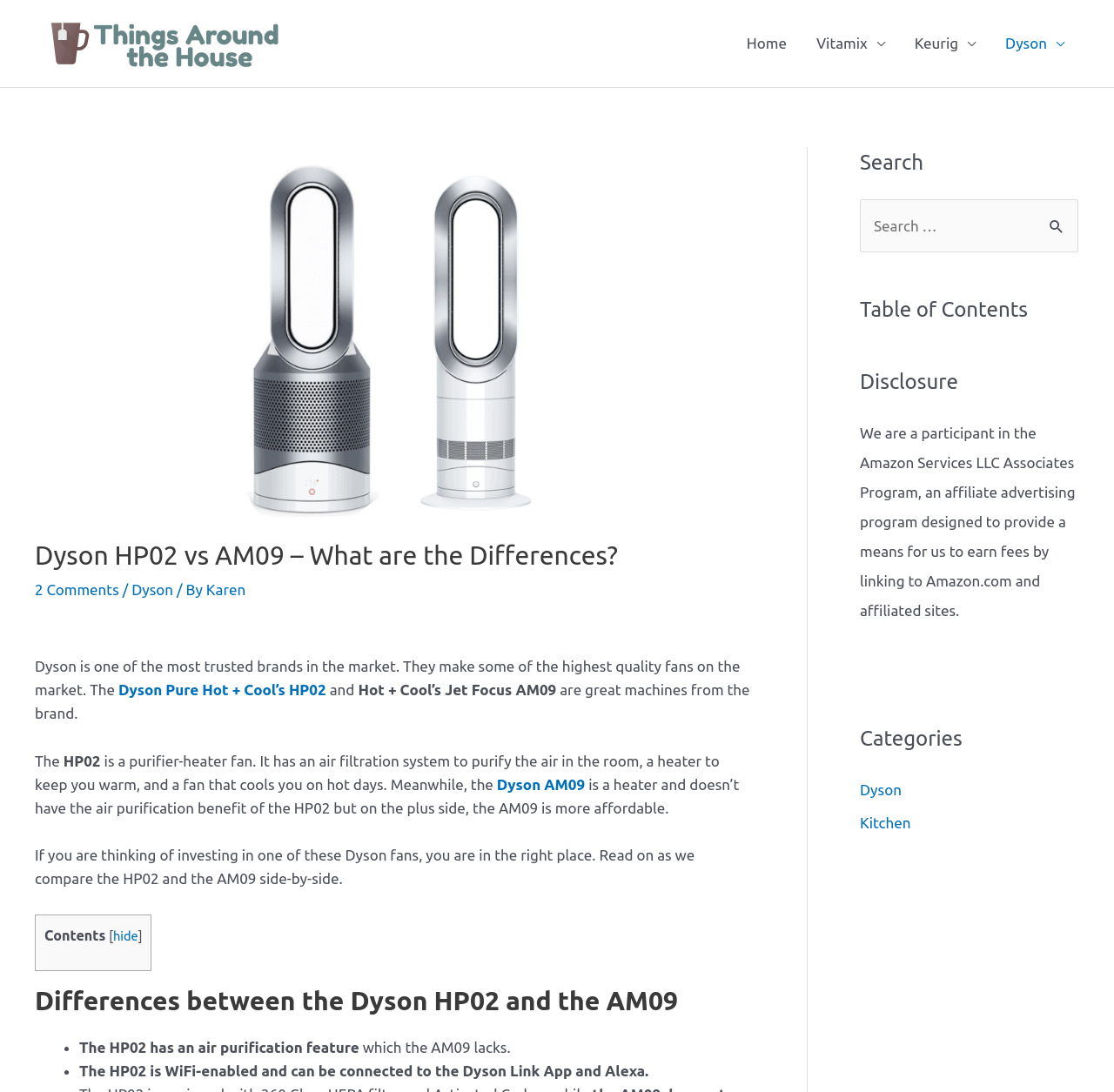Using the description "parent_node: Search for: value="Search"", locate and provide the bounding box of the UI element.

[0.933, 0.182, 0.968, 0.217]